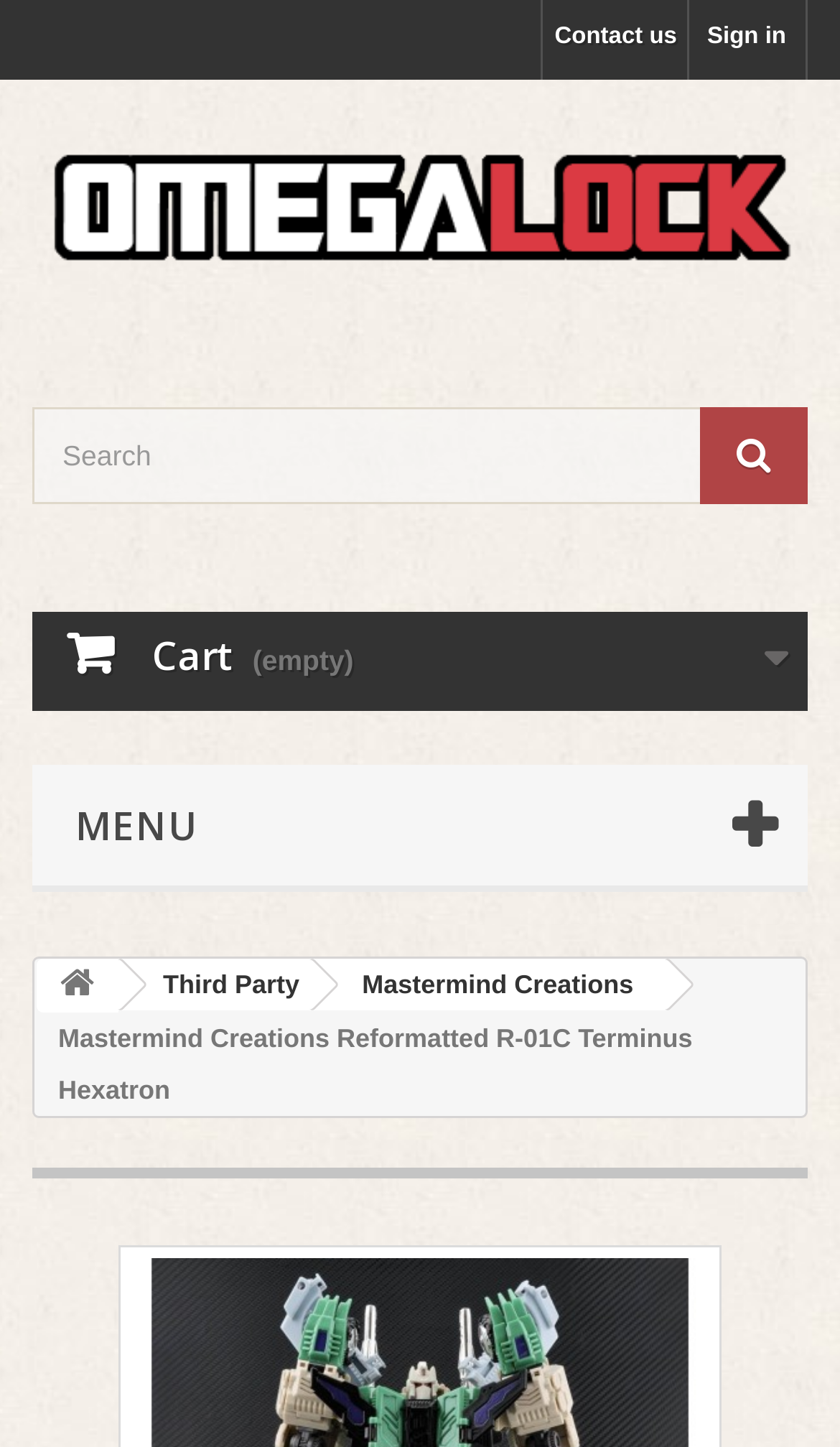Using the webpage screenshot, locate the HTML element that fits the following description and provide its bounding box: "Cart 0 Product Products (empty)".

[0.038, 0.423, 0.962, 0.492]